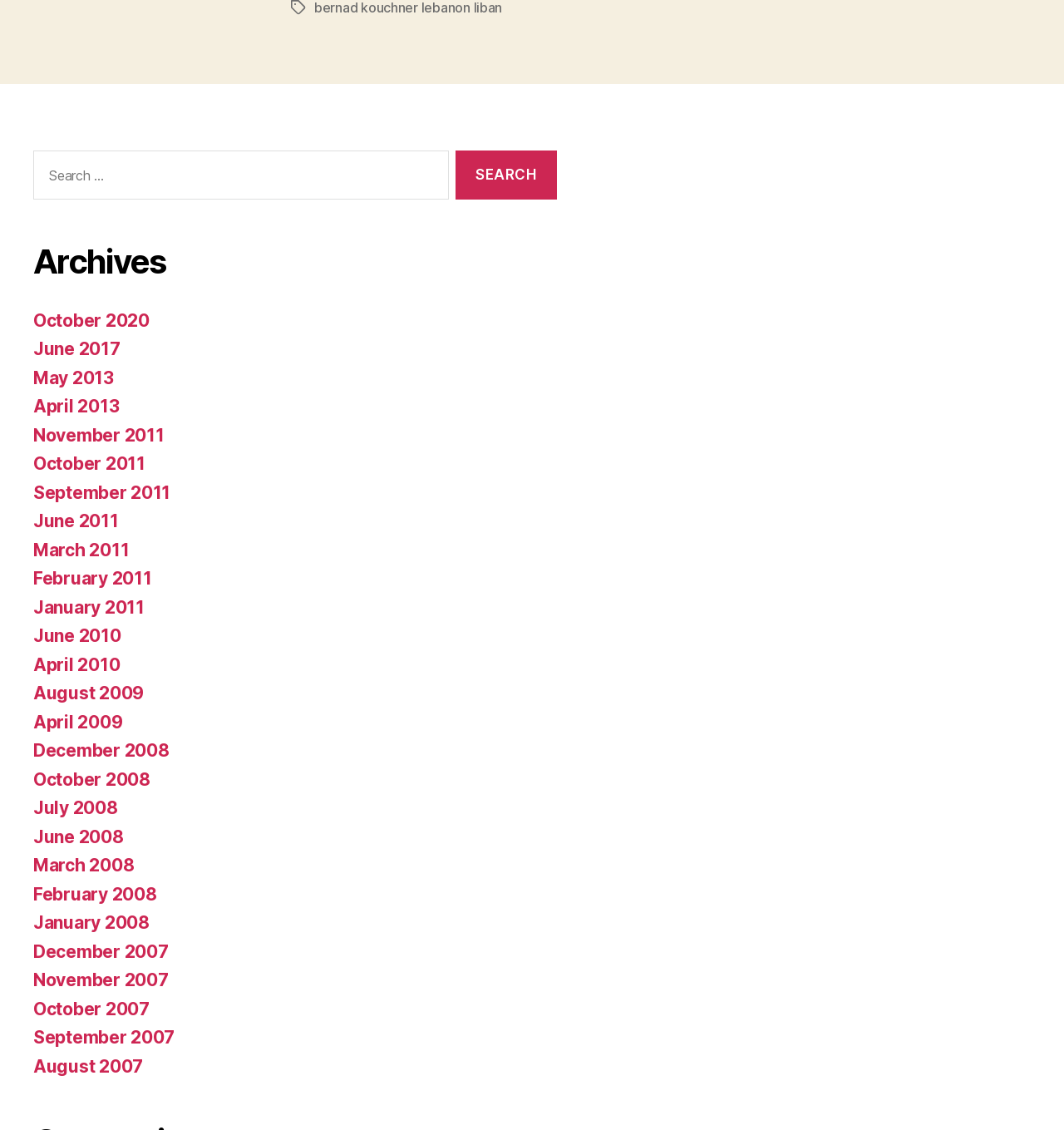How many links are there in the archives navigation section?
Give a detailed explanation using the information visible in the image.

The navigation section labeled 'Archives' contains a list of links to different months. By counting the number of links, we can see that there are 31 links in total.